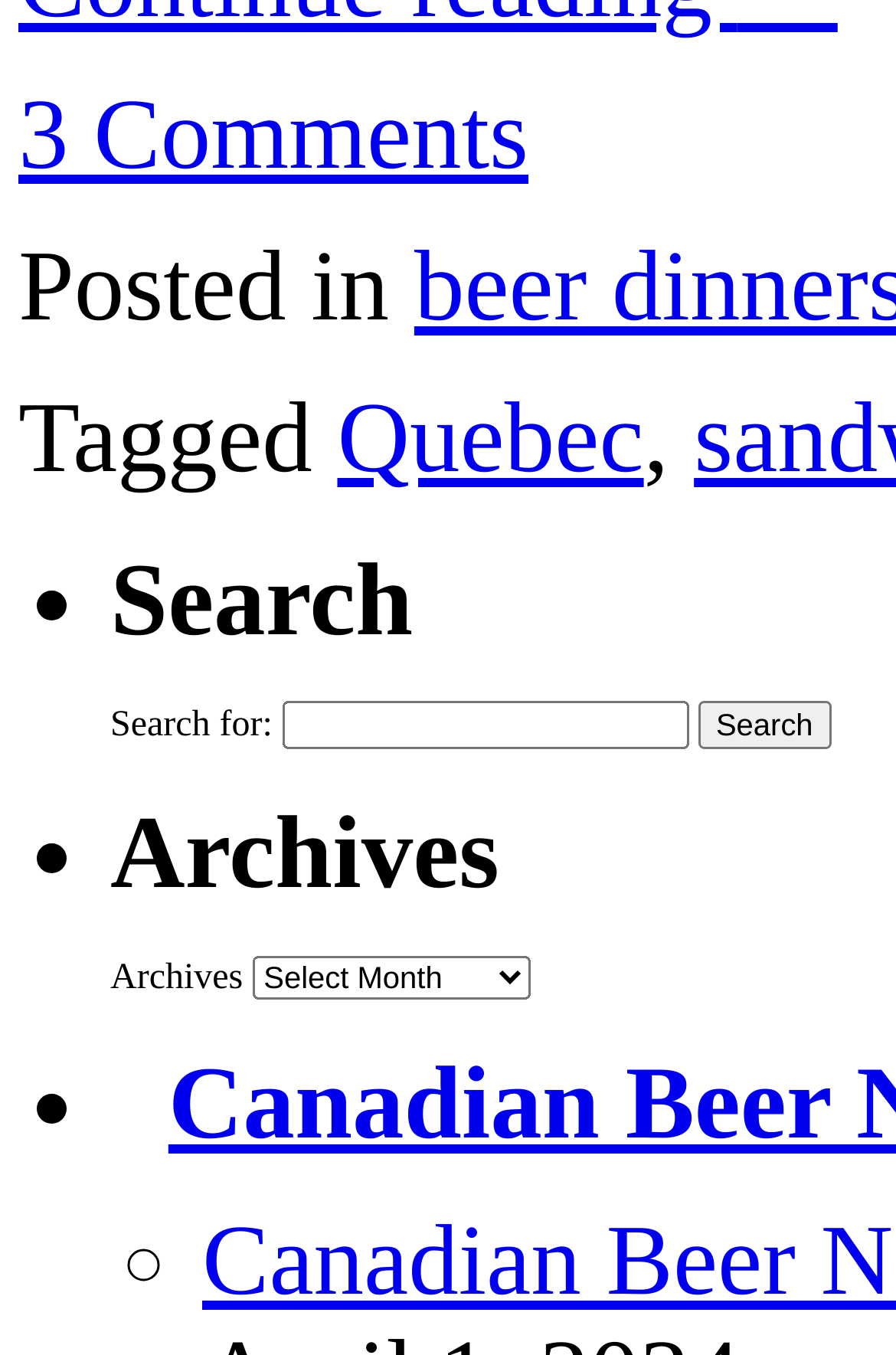Please reply to the following question with a single word or a short phrase:
How many list markers are there?

4